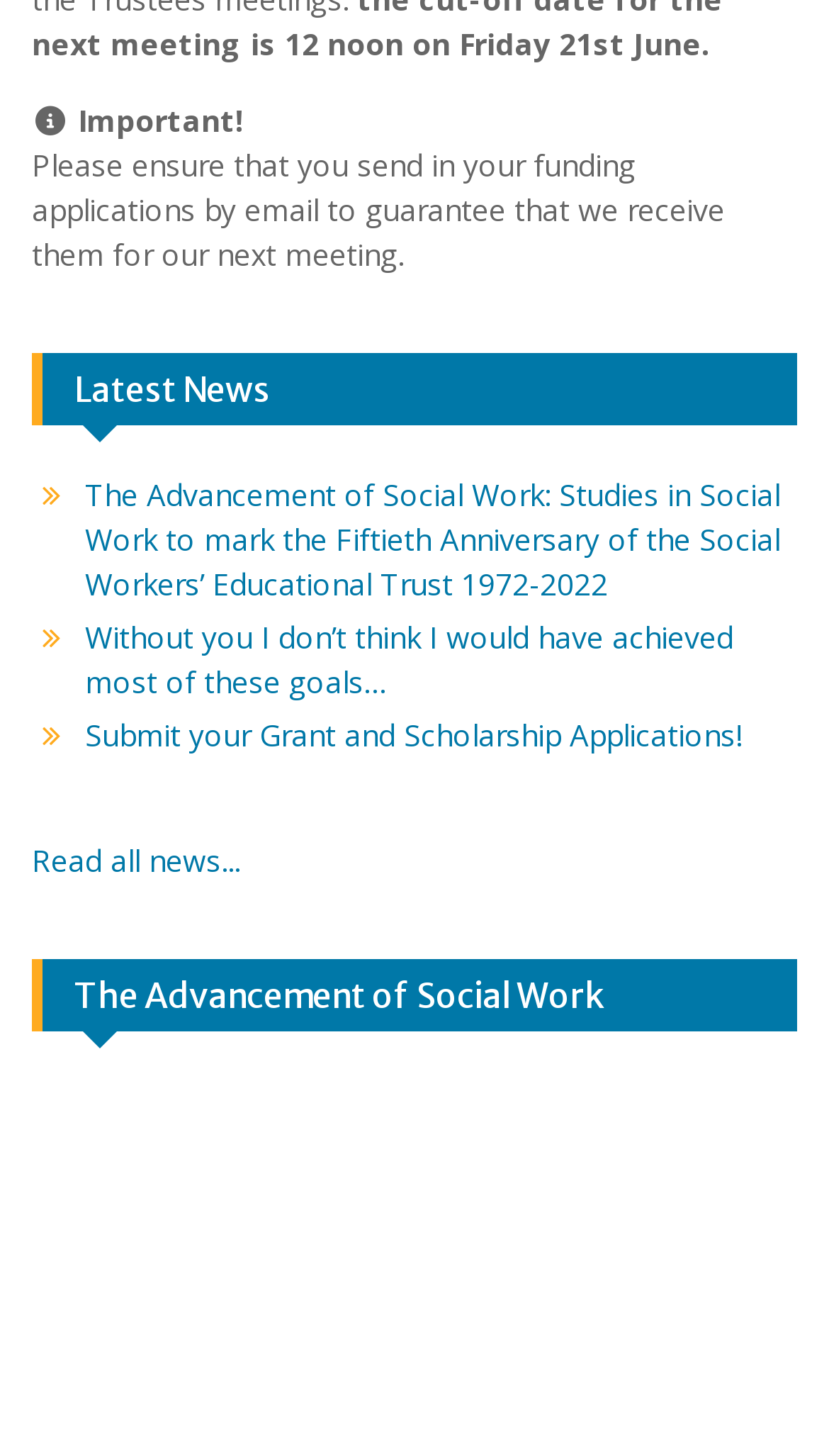What is the deadline for funding applications?
Please answer the question with a detailed response using the information from the screenshot.

The webpage has a static text 'Please ensure that you send in your funding applications by email to guarantee that we receive them for our next meeting.' which implies that the deadline for funding applications is the next meeting.